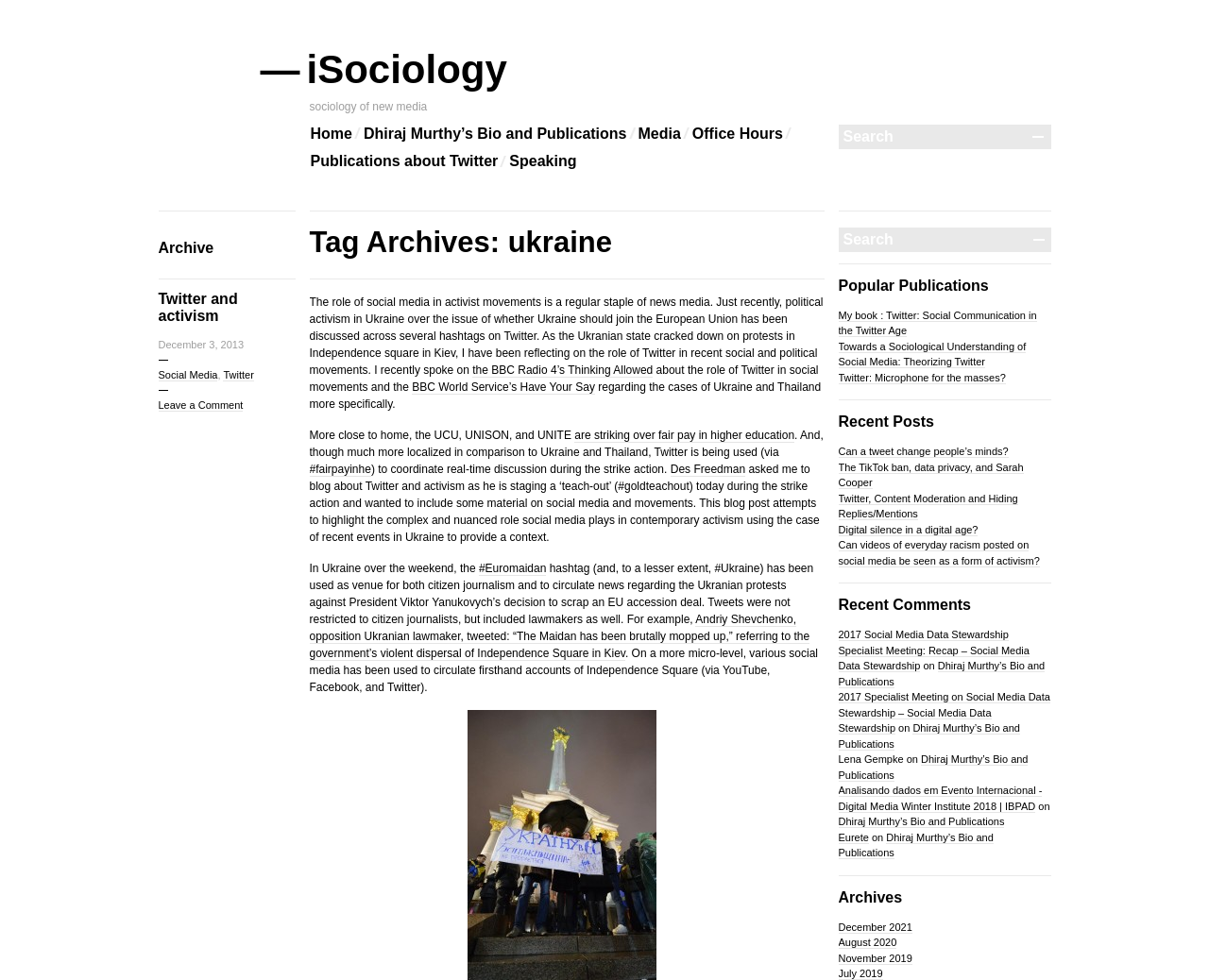Reply to the question with a single word or phrase:
What is the purpose of the search box?

To search the website